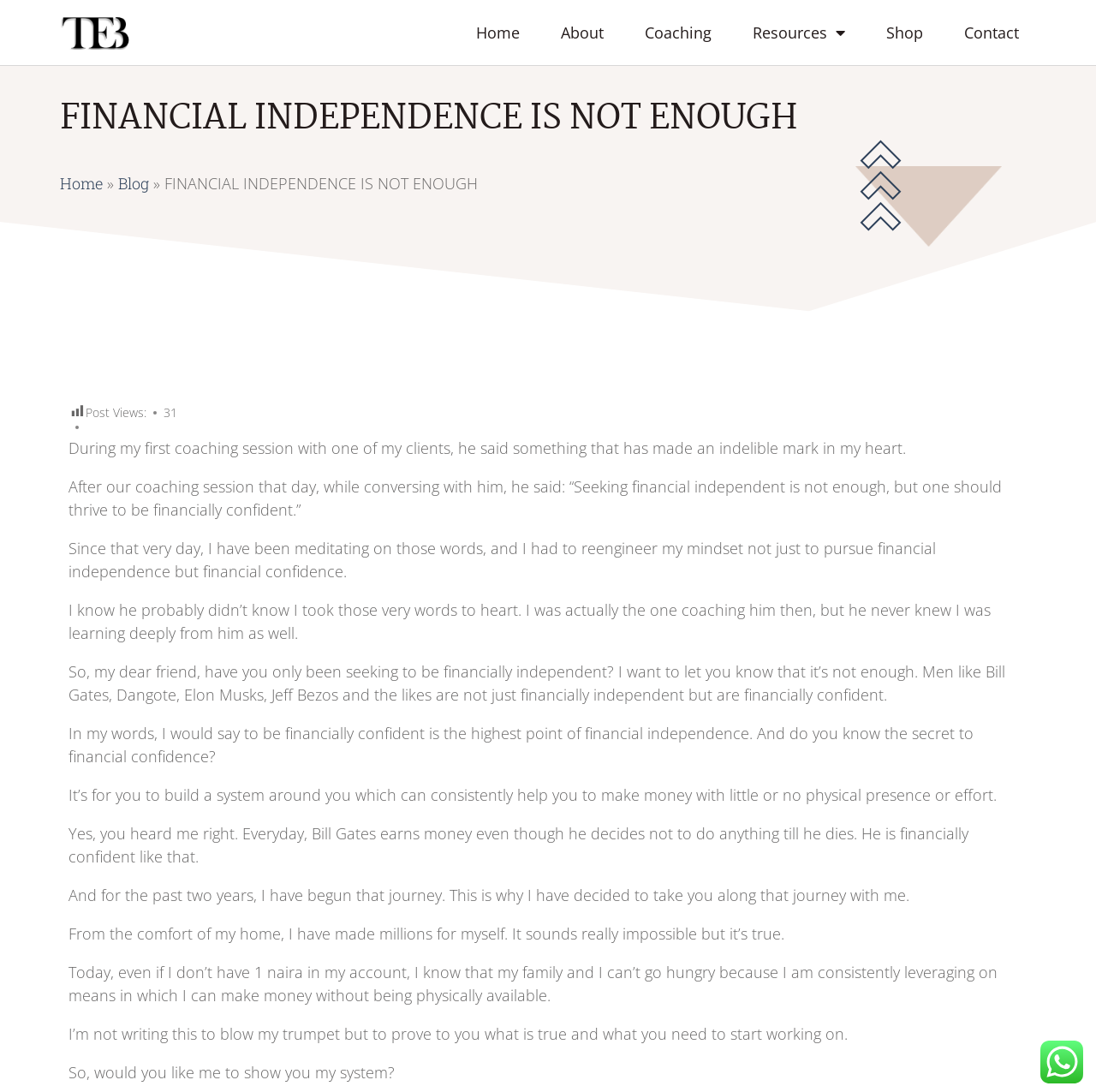Indicate the bounding box coordinates of the element that must be clicked to execute the instruction: "Click the 'Resources' link". The coordinates should be given as four float numbers between 0 and 1, i.e., [left, top, right, bottom].

[0.671, 0.012, 0.787, 0.048]